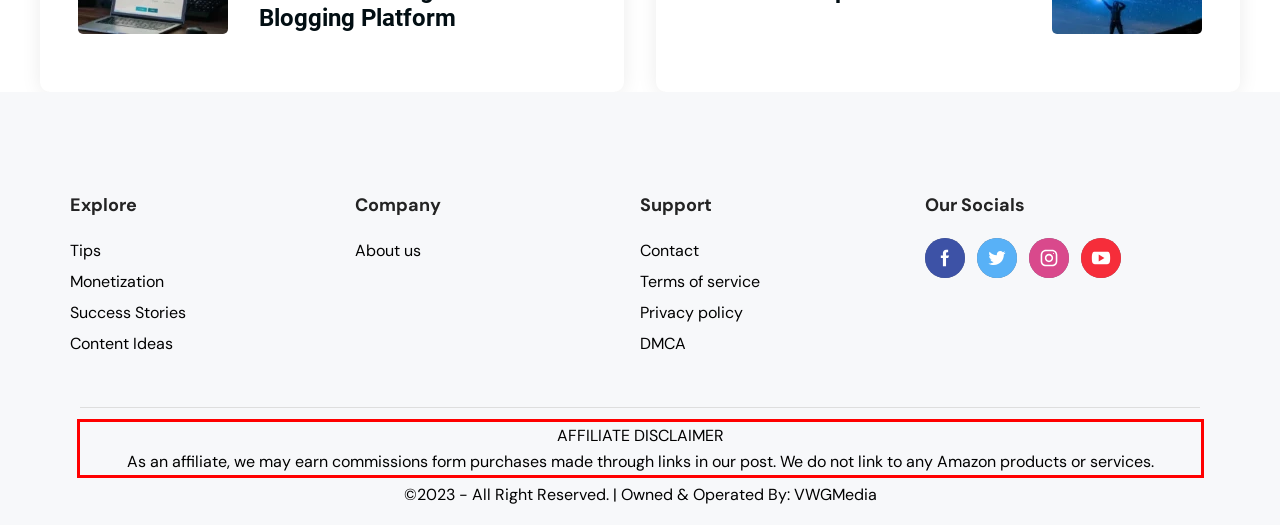Please examine the webpage screenshot and extract the text within the red bounding box using OCR.

AFFILIATE DISCLAIMER As an affiliate, we may earn commissions form purchases made through links in our post. We do not link to any Amazon products or services.